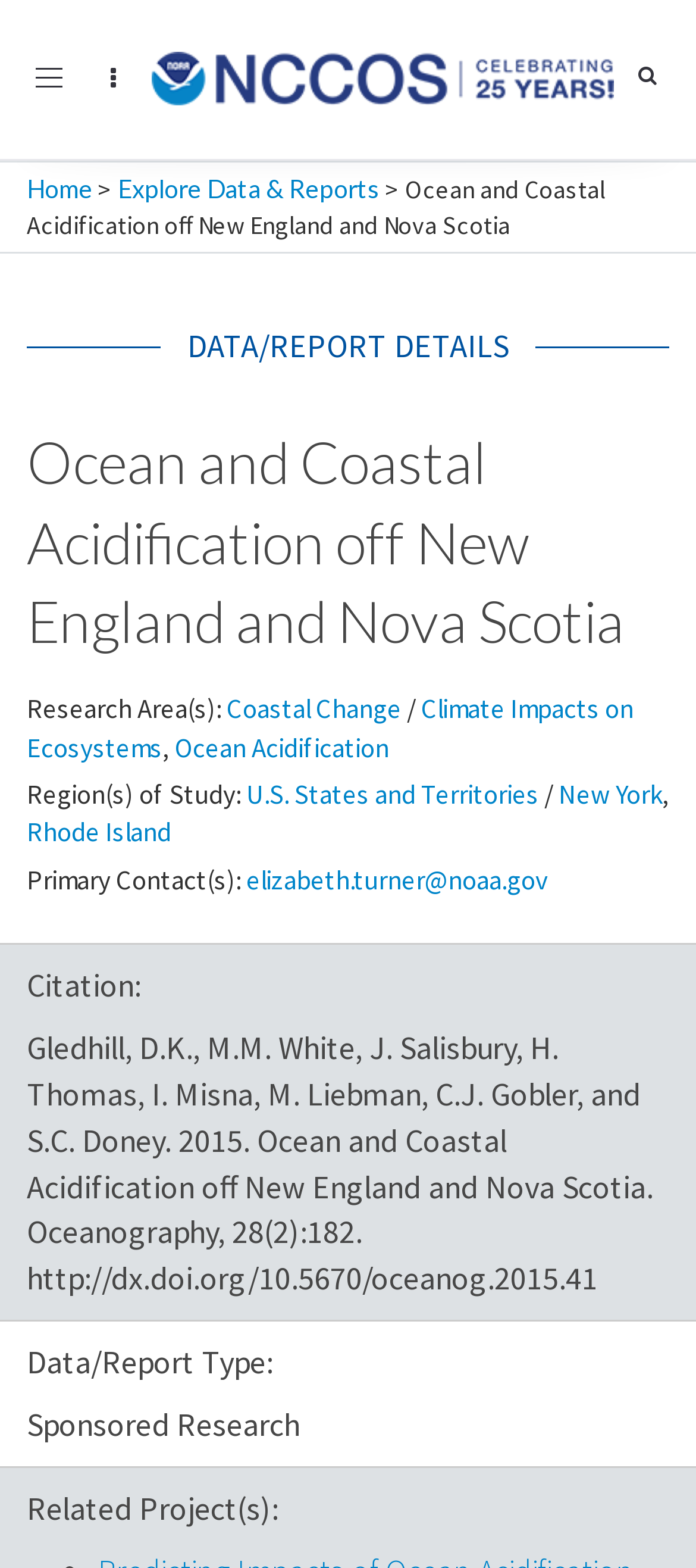Please locate the bounding box coordinates of the region I need to click to follow this instruction: "Toggle navigation".

[0.038, 0.036, 0.103, 0.064]